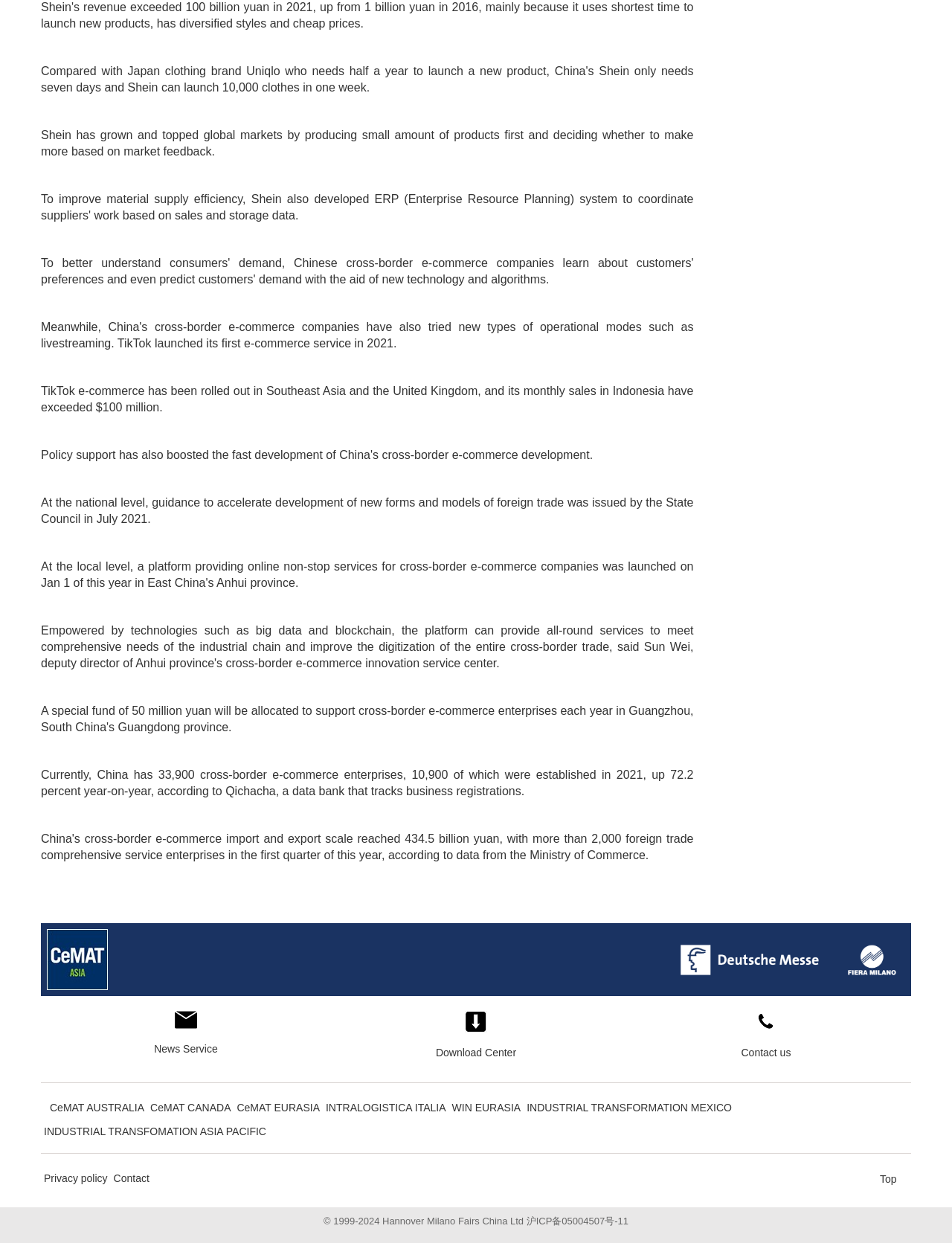Pinpoint the bounding box coordinates of the clickable area necessary to execute the following instruction: "View privacy policy". The coordinates should be given as four float numbers between 0 and 1, namely [left, top, right, bottom].

[0.046, 0.939, 0.113, 0.954]